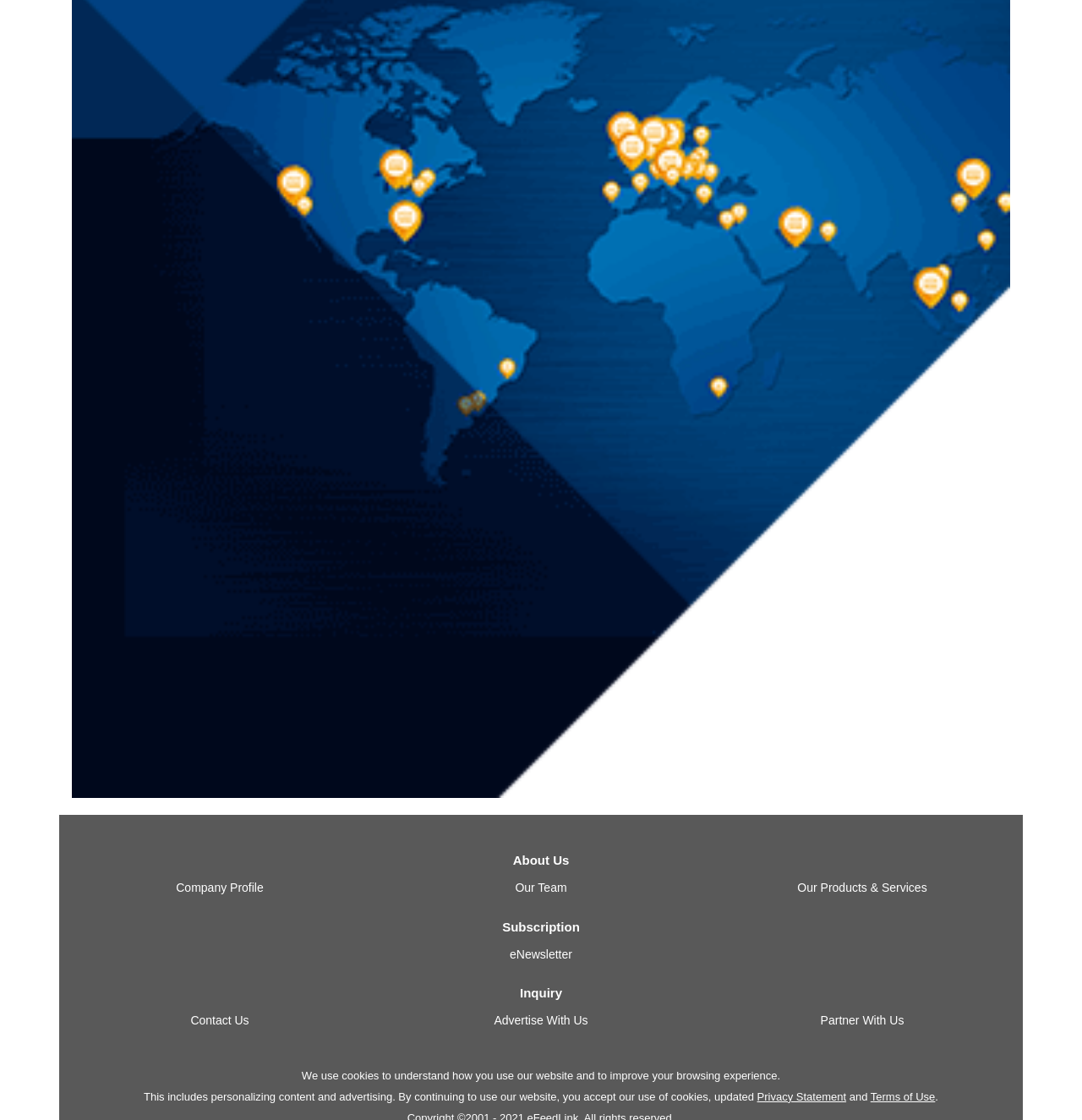Locate the bounding box coordinates of the segment that needs to be clicked to meet this instruction: "View company profile".

[0.163, 0.786, 0.244, 0.799]